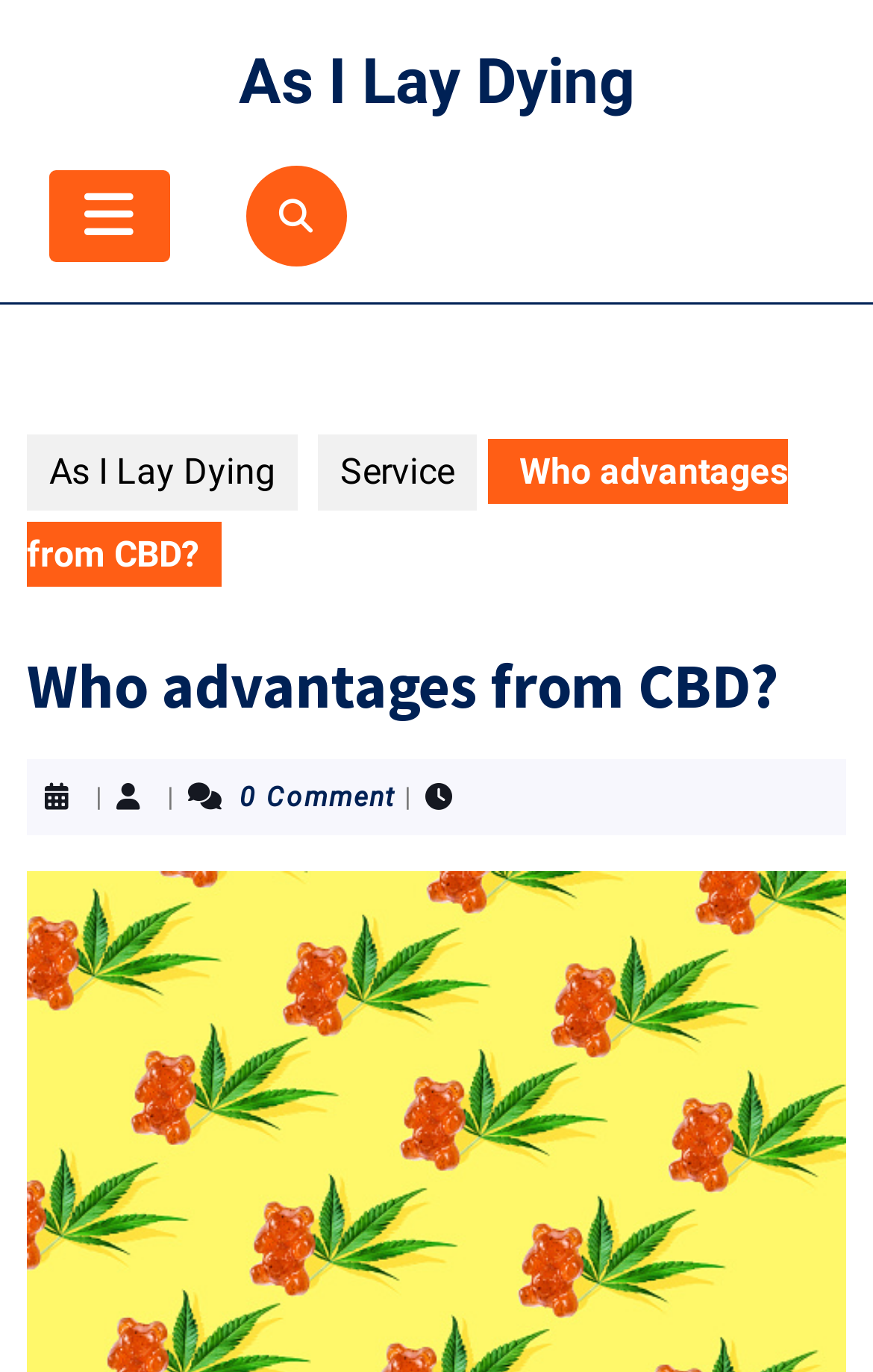Determine the main headline from the webpage and extract its text.

Who advantages from CBD?